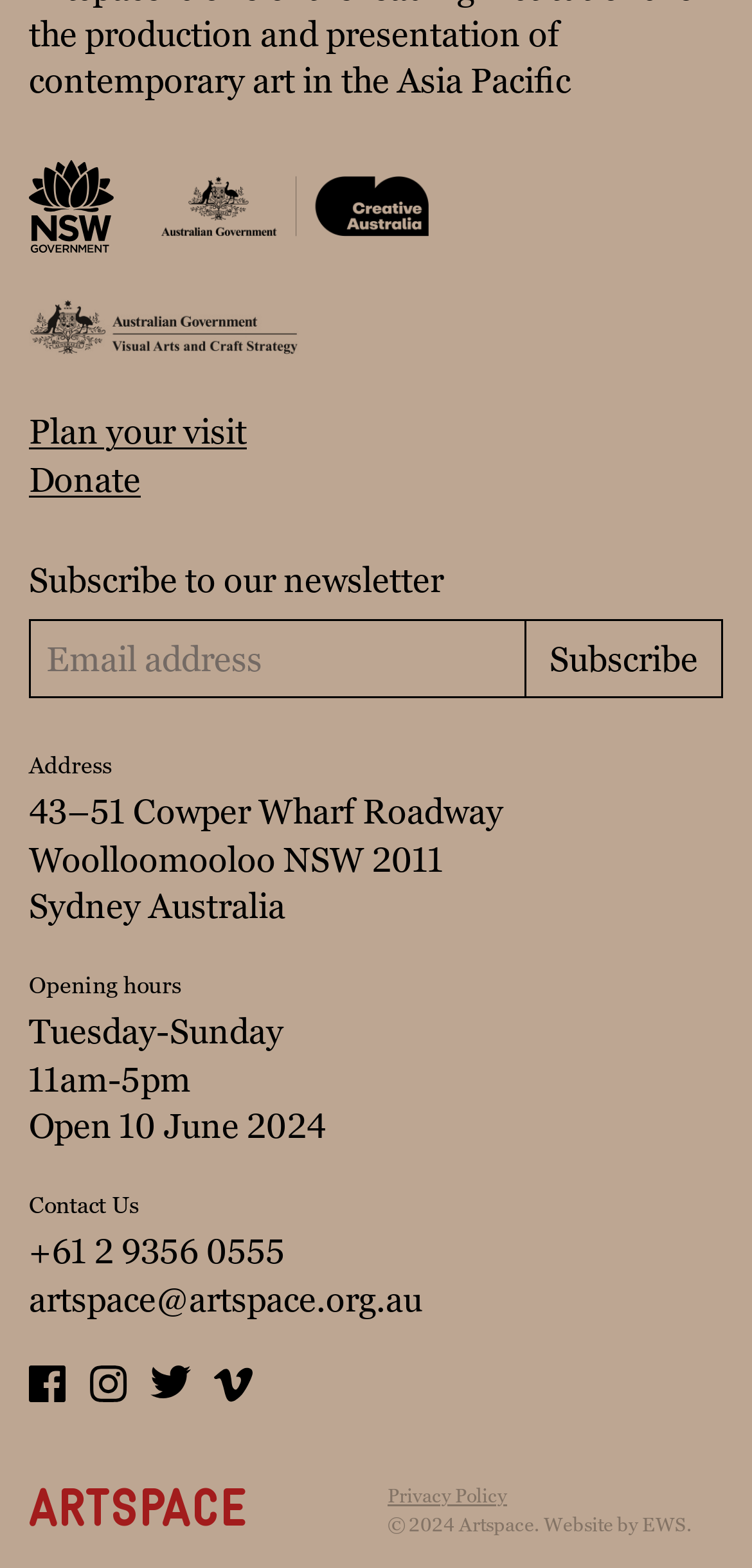How can I contact Artspace?
Look at the screenshot and give a one-word or phrase answer.

Call or email